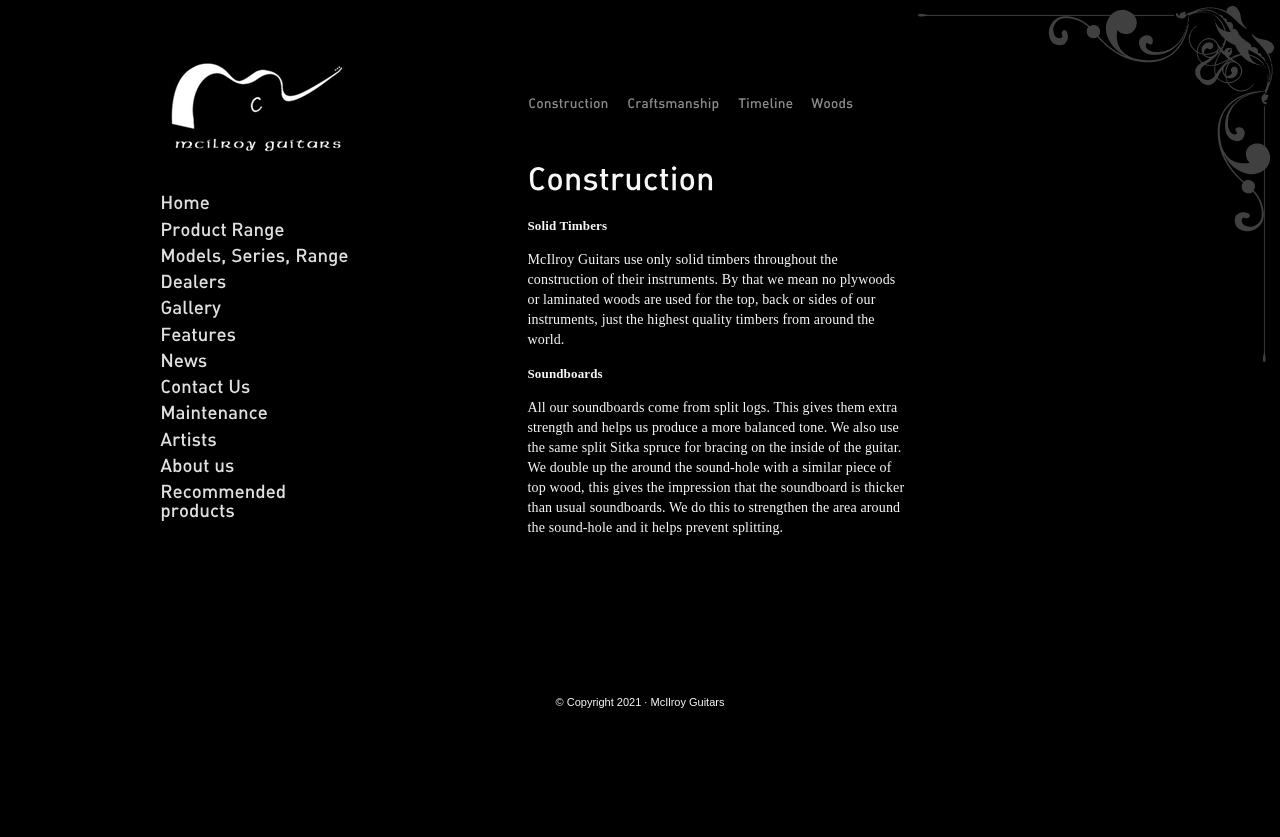Find and specify the bounding box coordinates that correspond to the clickable region for the instruction: "Click on the 'Features' link".

[0.086, 0.387, 0.285, 0.414]